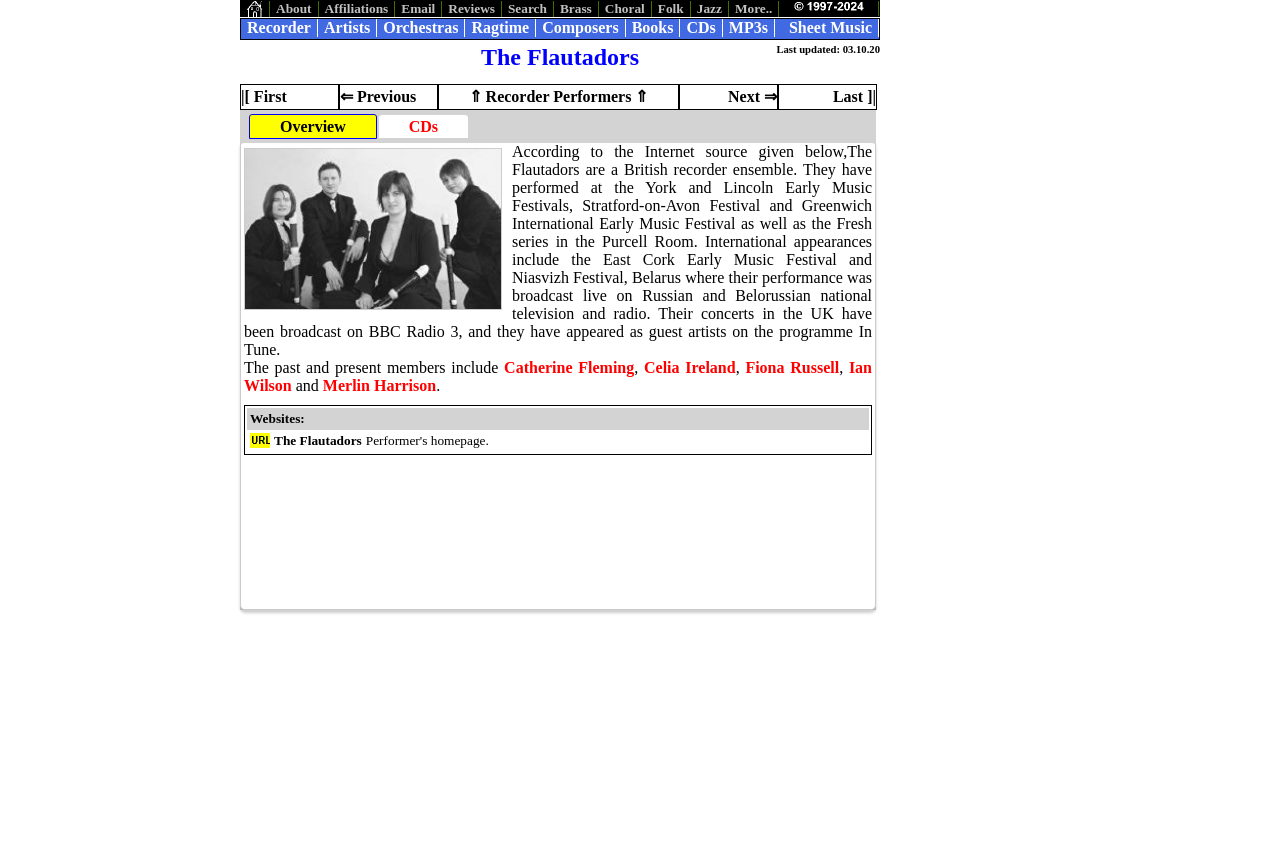Please locate the clickable area by providing the bounding box coordinates to follow this instruction: "Browse the 'CDs' section".

[0.319, 0.136, 0.342, 0.156]